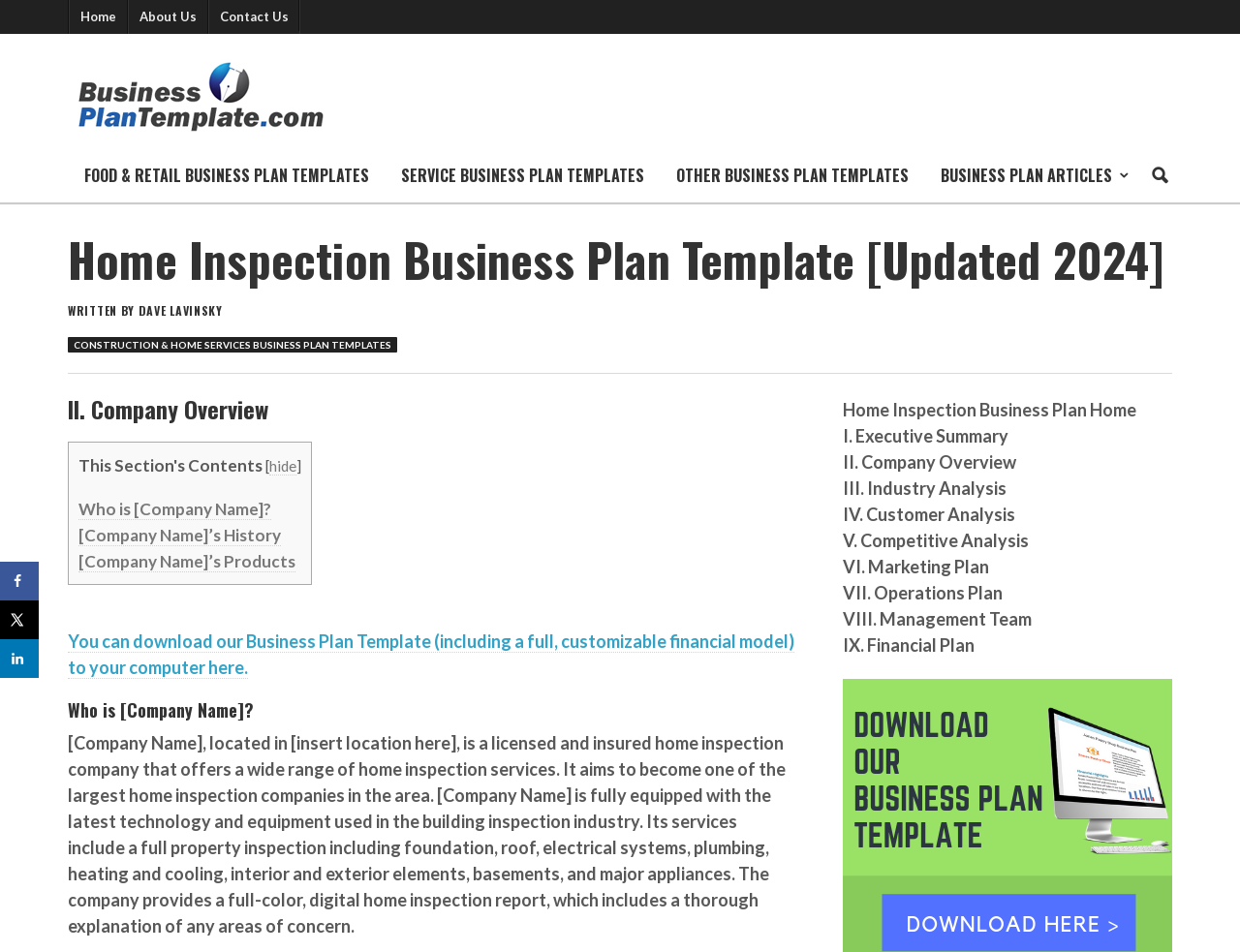What is the purpose of the company?
Please provide a single word or phrase answer based on the image.

To become one of the largest home inspection companies